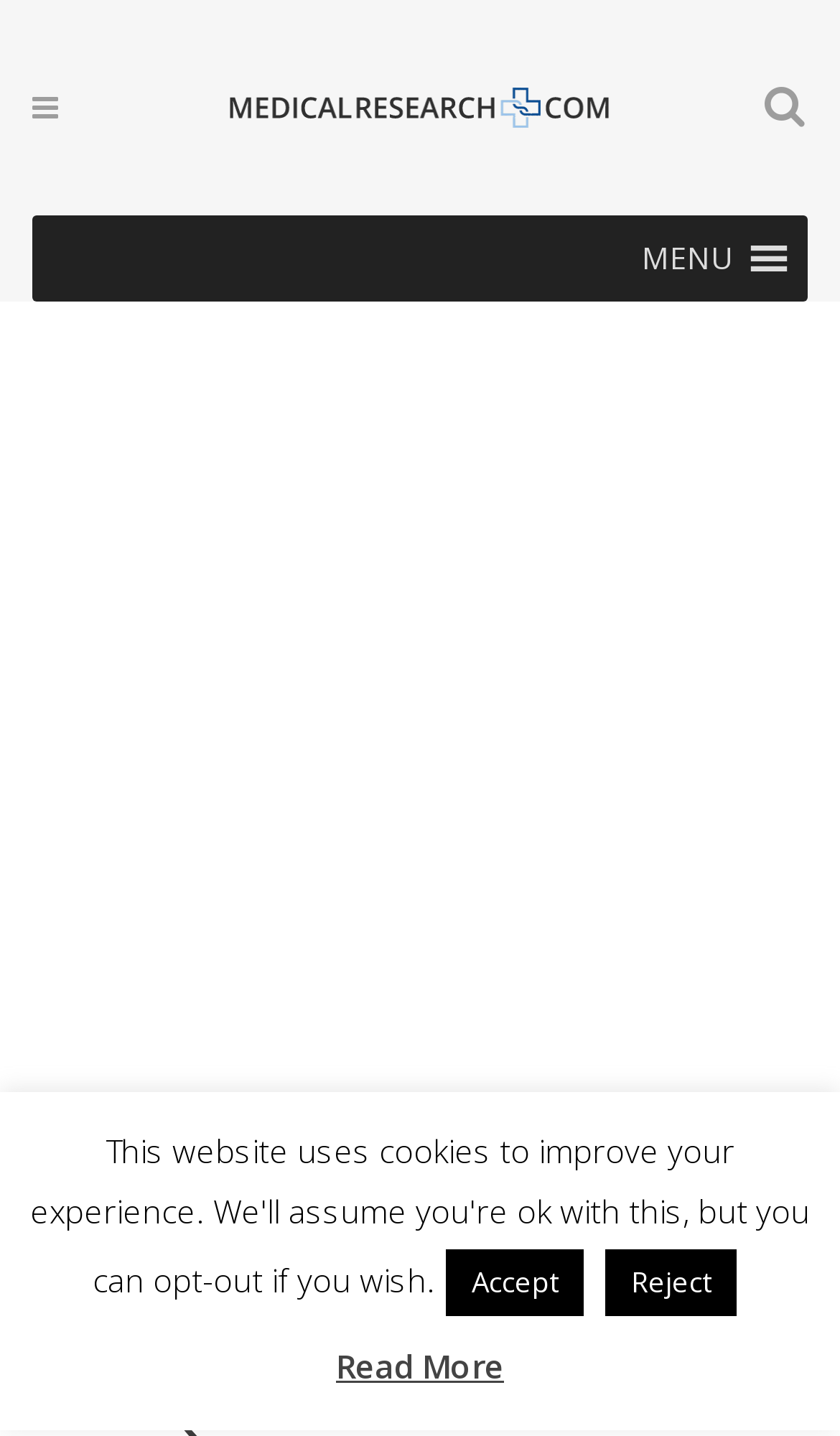Please give a one-word or short phrase response to the following question: 
What is the function of the MENU button?

To open a menu